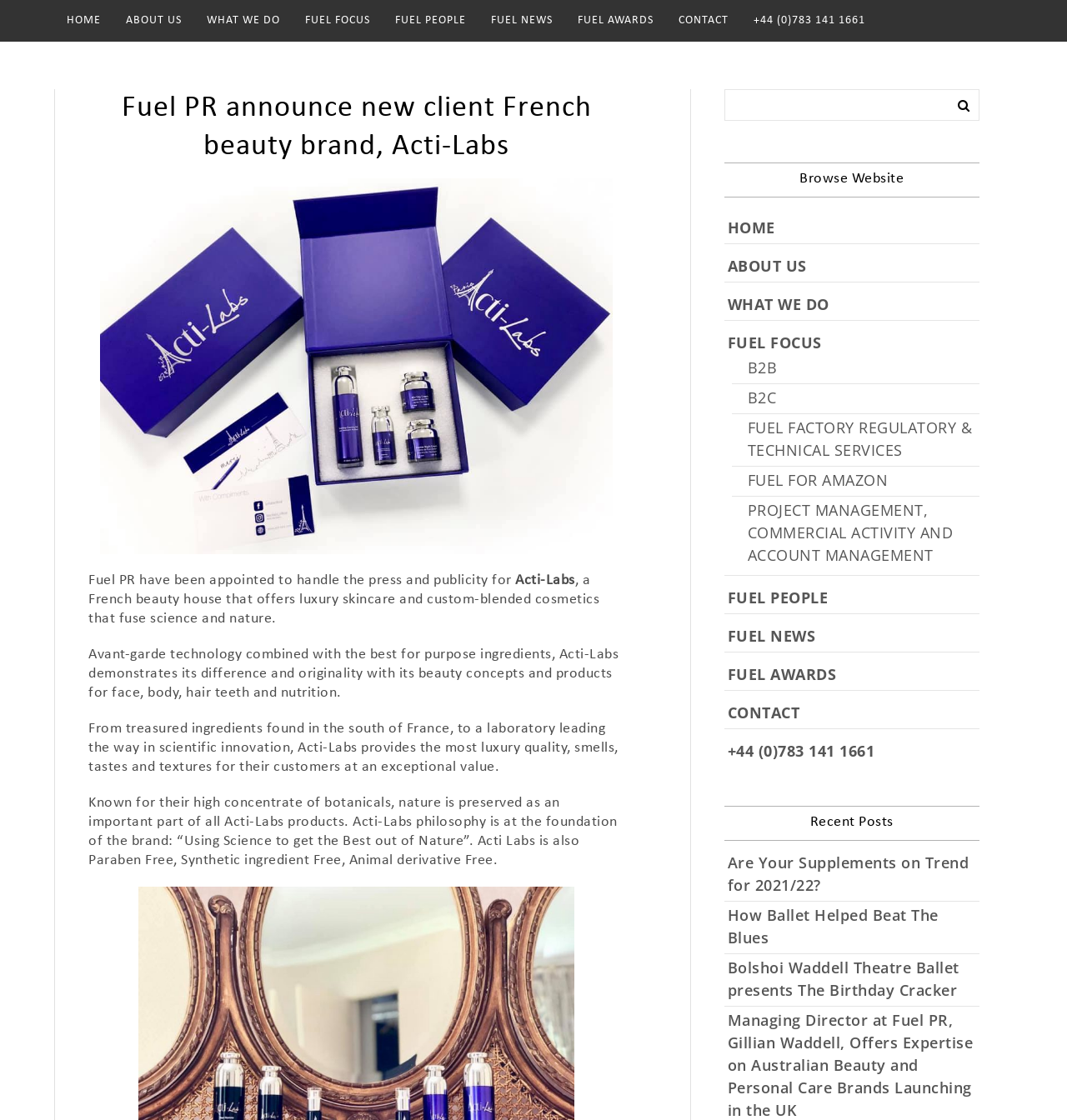Indicate the bounding box coordinates of the element that must be clicked to execute the instruction: "Click on the 'BOB13 winner' link". The coordinates should be given as four float numbers between 0 and 1, i.e., [left, top, right, bottom].

None